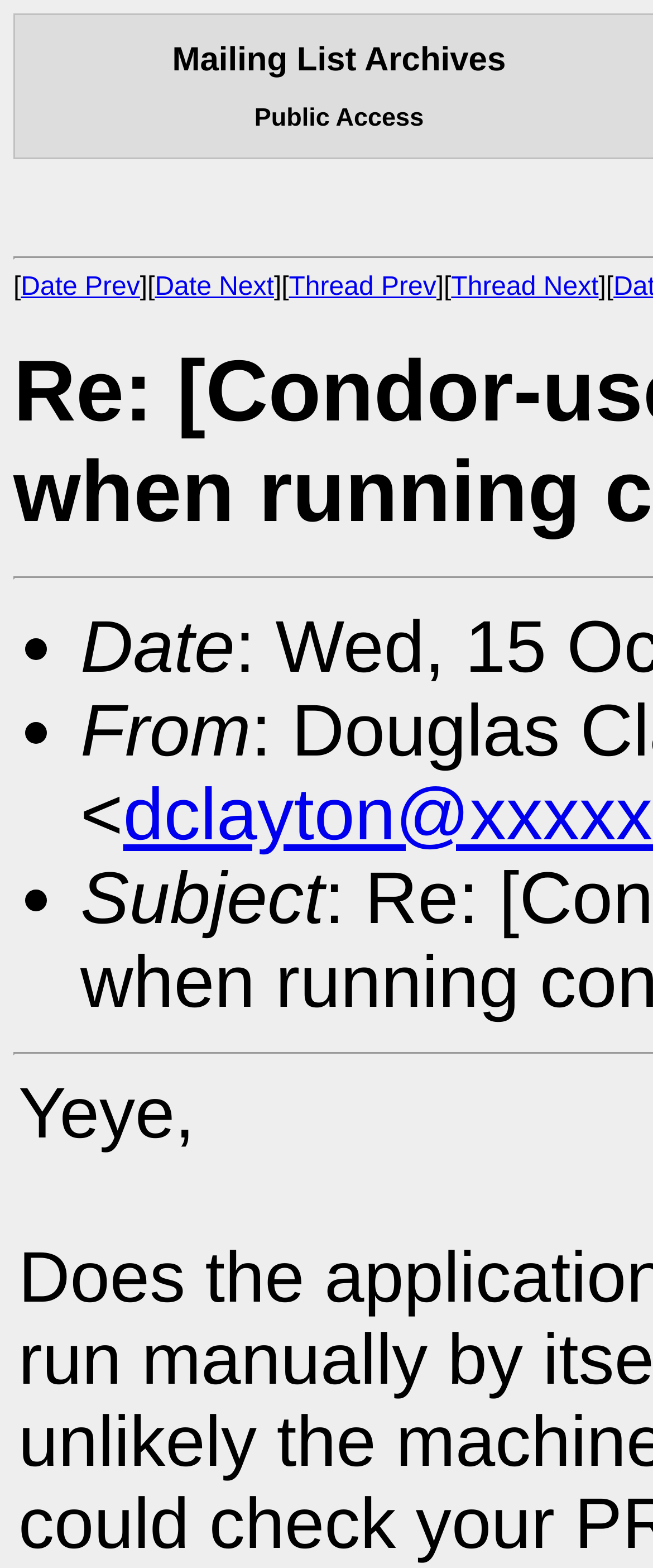Please provide a one-word or short phrase answer to the question:
What is the purpose of the 'Date Prev' link?

Navigate to previous date